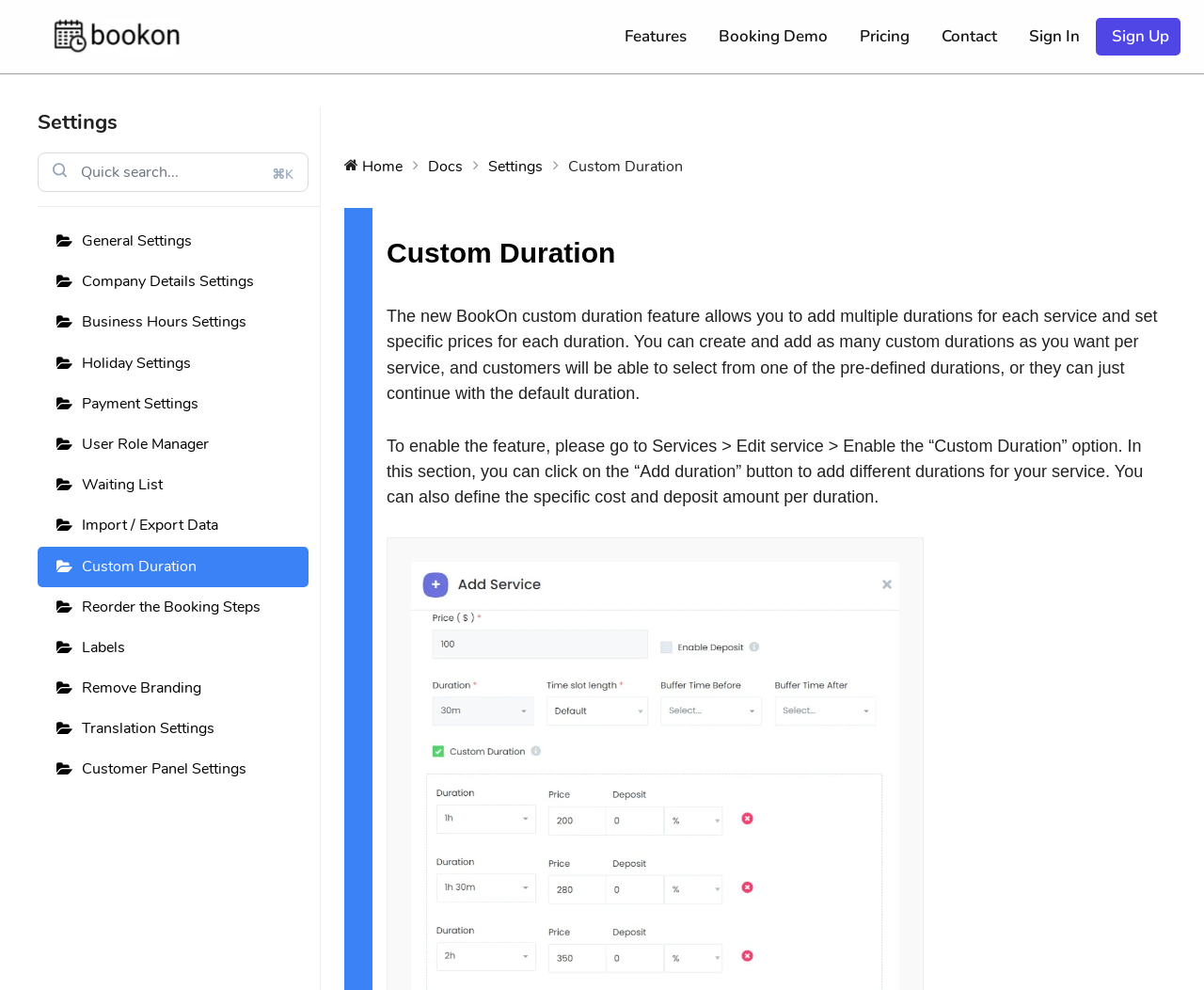Locate the bounding box coordinates of the element's region that should be clicked to carry out the following instruction: "Search for something". The coordinates need to be four float numbers between 0 and 1, i.e., [left, top, right, bottom].

[0.031, 0.154, 0.256, 0.194]